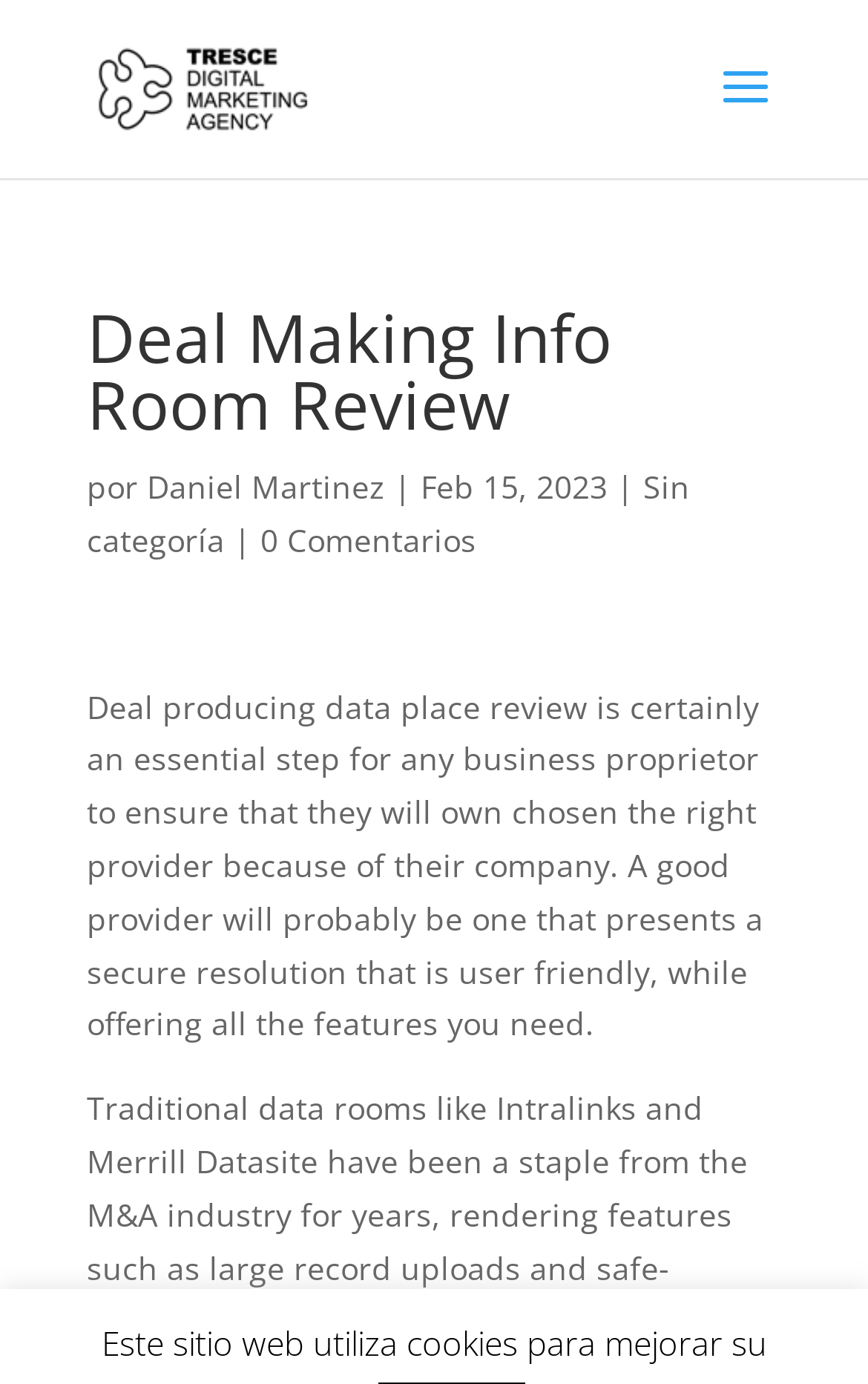Provide a thorough description of the webpage you see.

The webpage is a blog post titled "Deal Making Info Room Review" on a website called "Blog Tresce". At the top left of the page, there is a link to the website's homepage, accompanied by a small image of the website's logo. Below the title, there is a heading that displays the title of the blog post. 

To the right of the title, there is a section that shows the author's name, "Daniel Martinez", along with the date "Feb 15, 2023", and a category label "Sin categoría". There is also a link to the comments section, which indicates that there are "0 Comentarios" or zero comments.

The main content of the blog post is a paragraph of text that discusses the importance of choosing the right provider for a business's data room review. The text explains that a good provider should offer a secure and user-friendly solution that meets all the necessary features. This paragraph is positioned below the title and author information, taking up most of the page's content area.